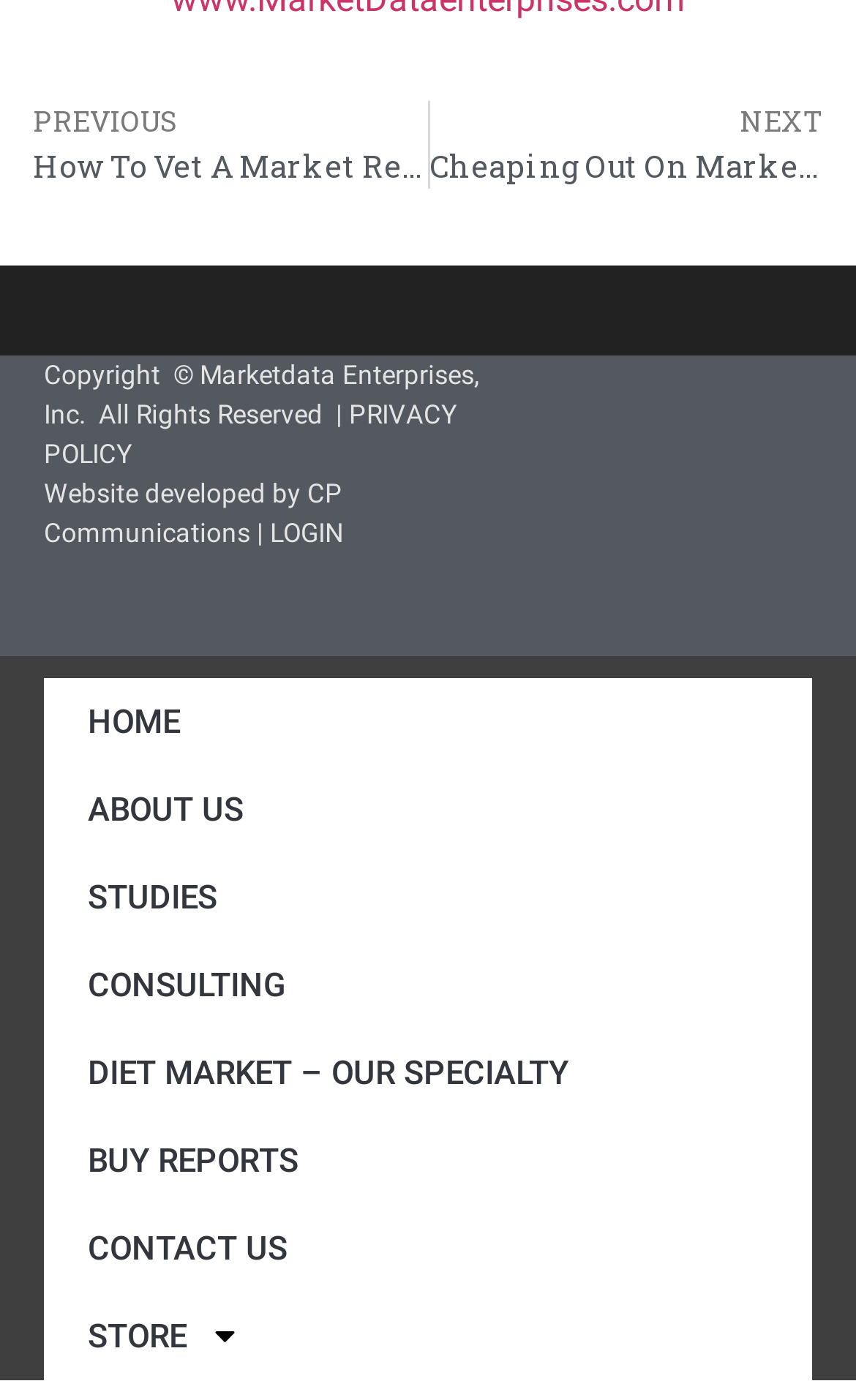Find the bounding box of the UI element described as: "Studies". The bounding box coordinates should be given as four float values between 0 and 1, i.e., [left, top, right, bottom].

[0.051, 0.61, 0.949, 0.672]